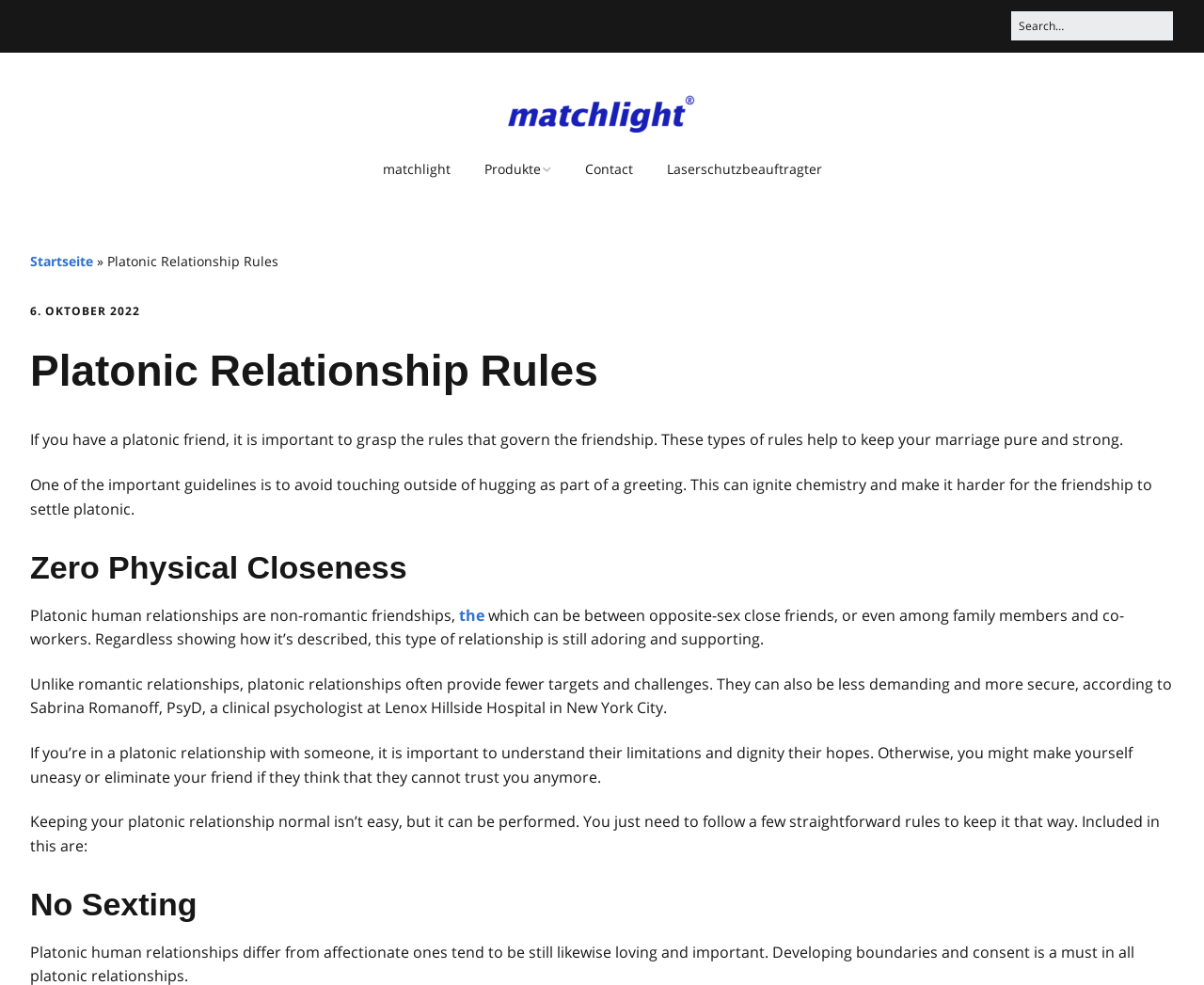Refer to the image and provide a thorough answer to this question:
What is the characteristic of platonic human relationships?

According to the webpage, platonic human relationships are non-romantic friendships, which can be between opposite-sex close friends, or even among family members and co-workers. This characteristic distinguishes platonic relationships from romantic ones.